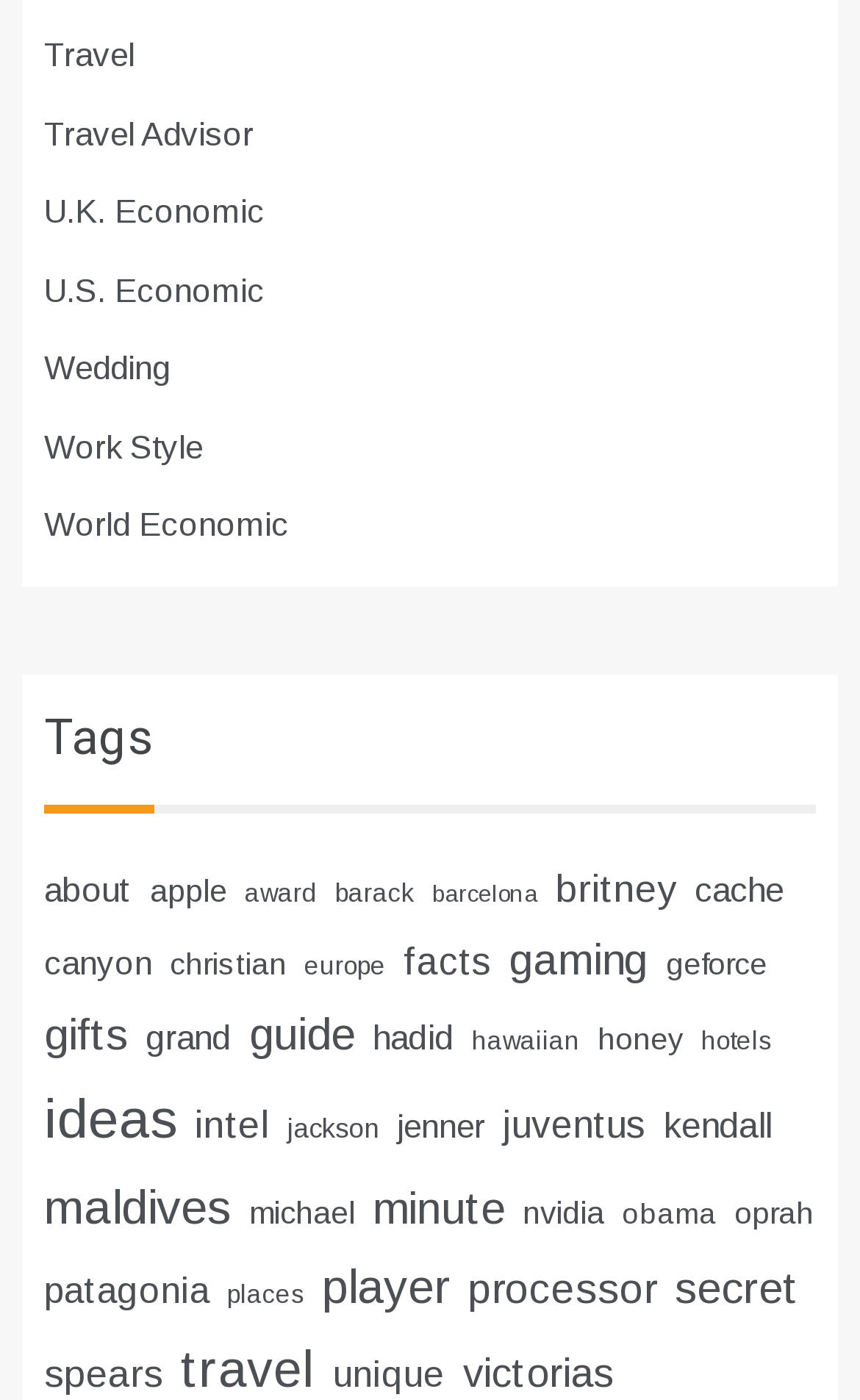Determine the bounding box for the HTML element described here: "0 / ¥0.00". The coordinates should be given as [left, top, right, bottom] with each number being a float between 0 and 1.

None